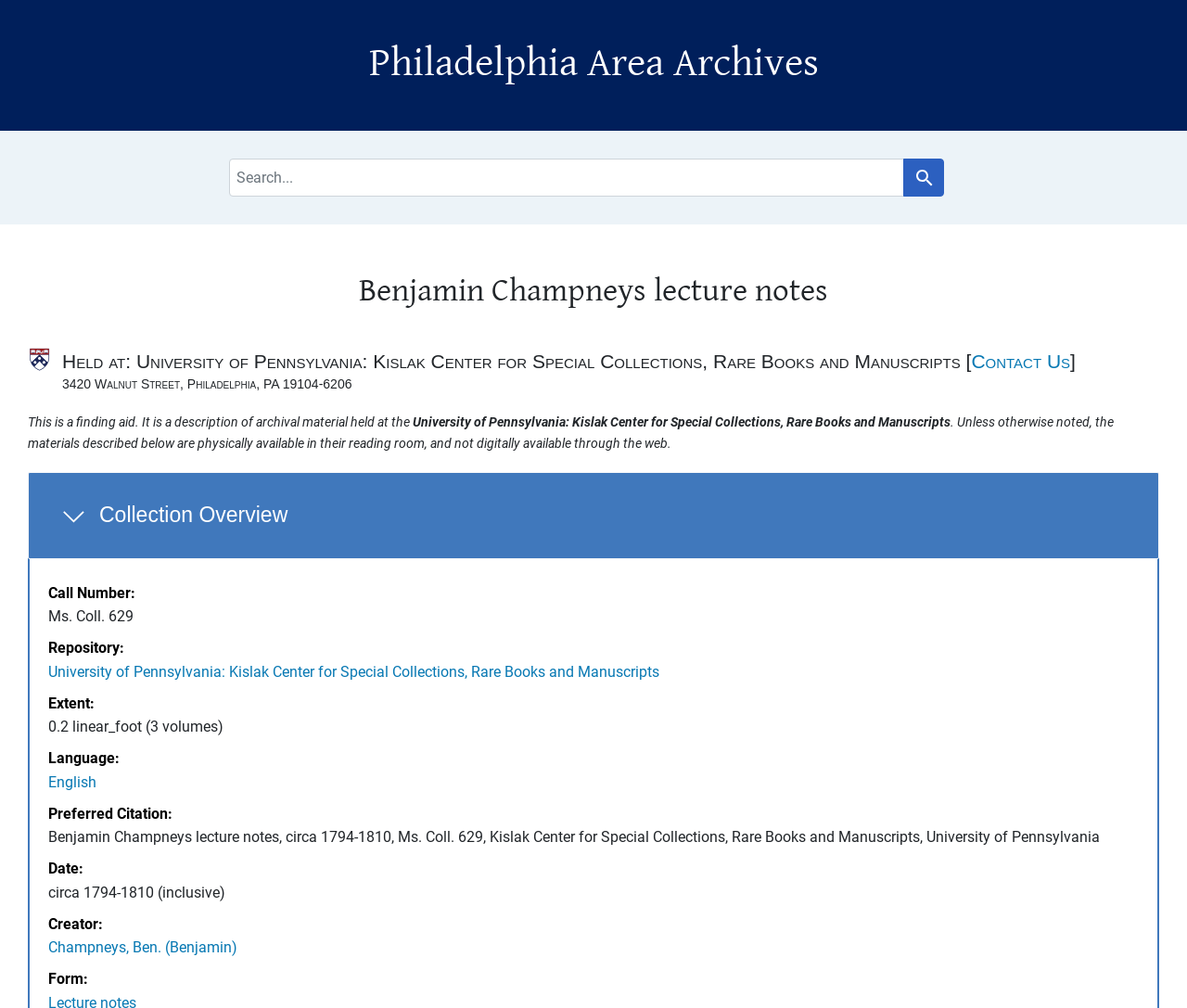Using the provided element description "Champneys, Ben. (Benjamin)", determine the bounding box coordinates of the UI element.

[0.041, 0.931, 0.2, 0.949]